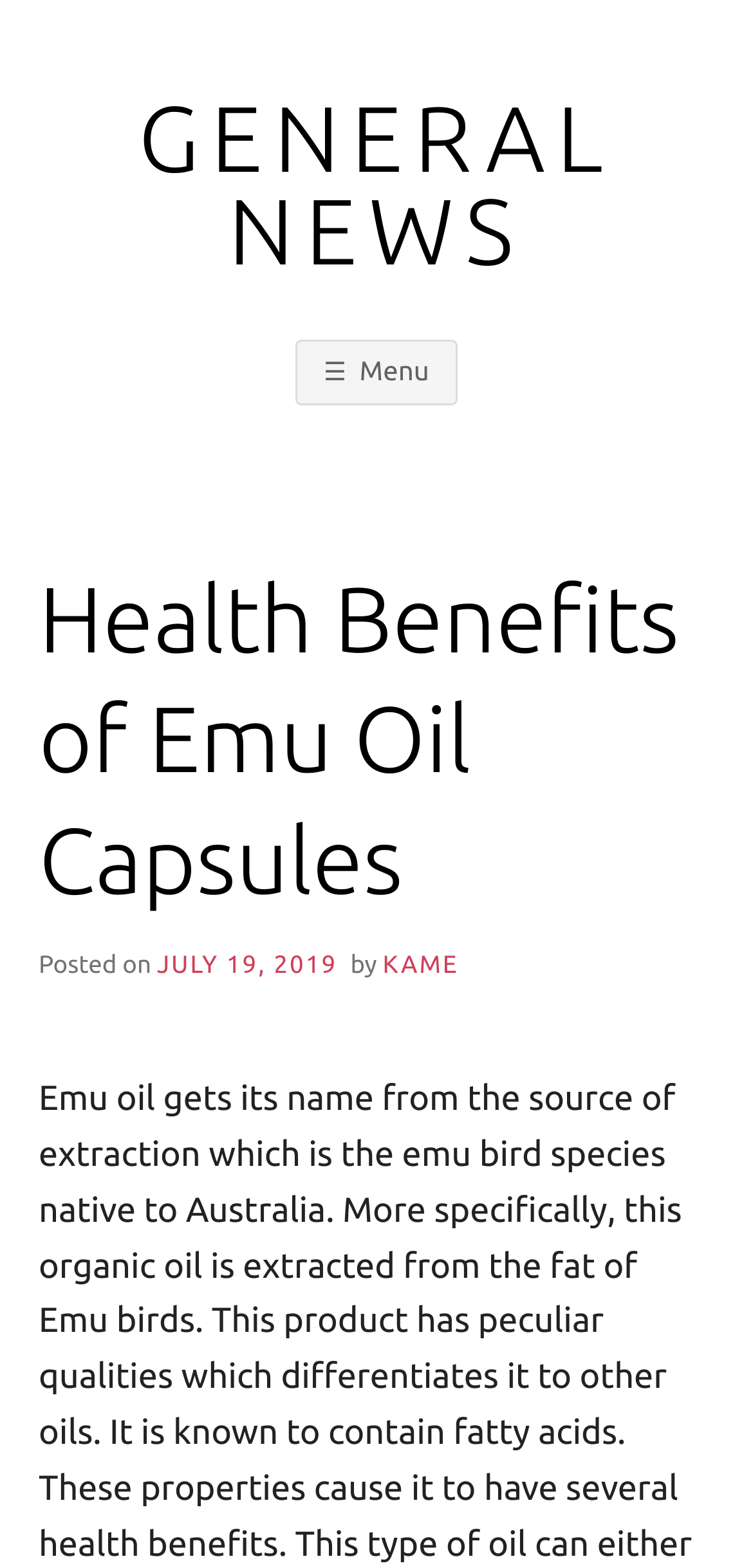Please analyze the image and give a detailed answer to the question:
What is the primary navigation section of the webpage?

I found the primary navigation section of the webpage by looking at the navigation element labeled as 'Primary' which indicates the primary navigation section of the webpage.